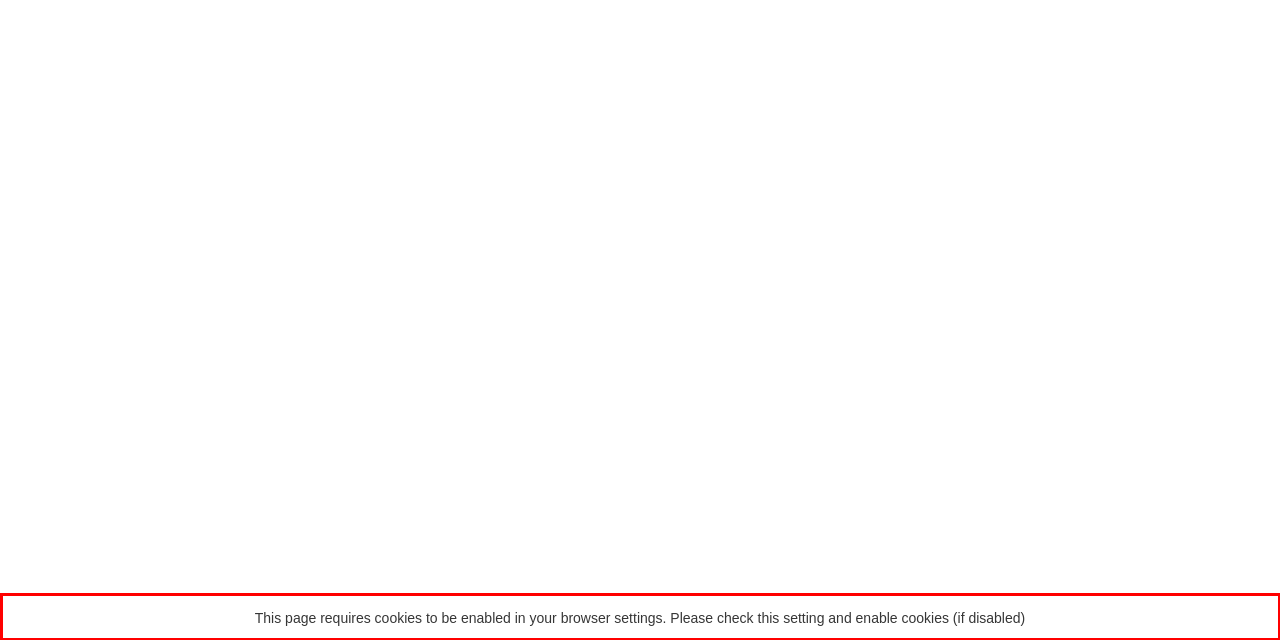Please extract the text content within the red bounding box on the webpage screenshot using OCR.

This page requires cookies to be enabled in your browser settings. Please check this setting and enable cookies (if disabled)